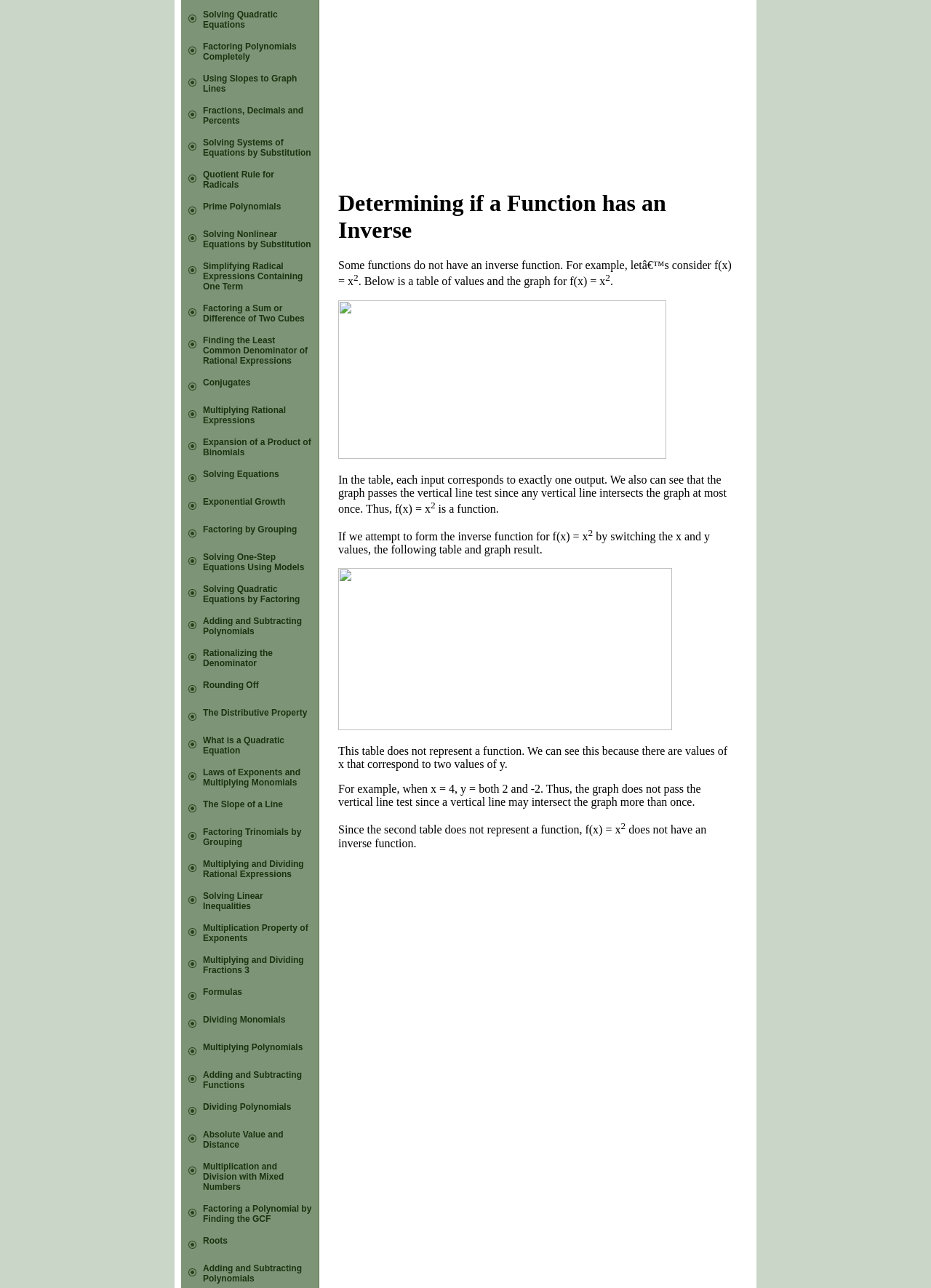Provide a short answer to the following question with just one word or phrase: Are all the links on the webpage related to mathematics?

Yes